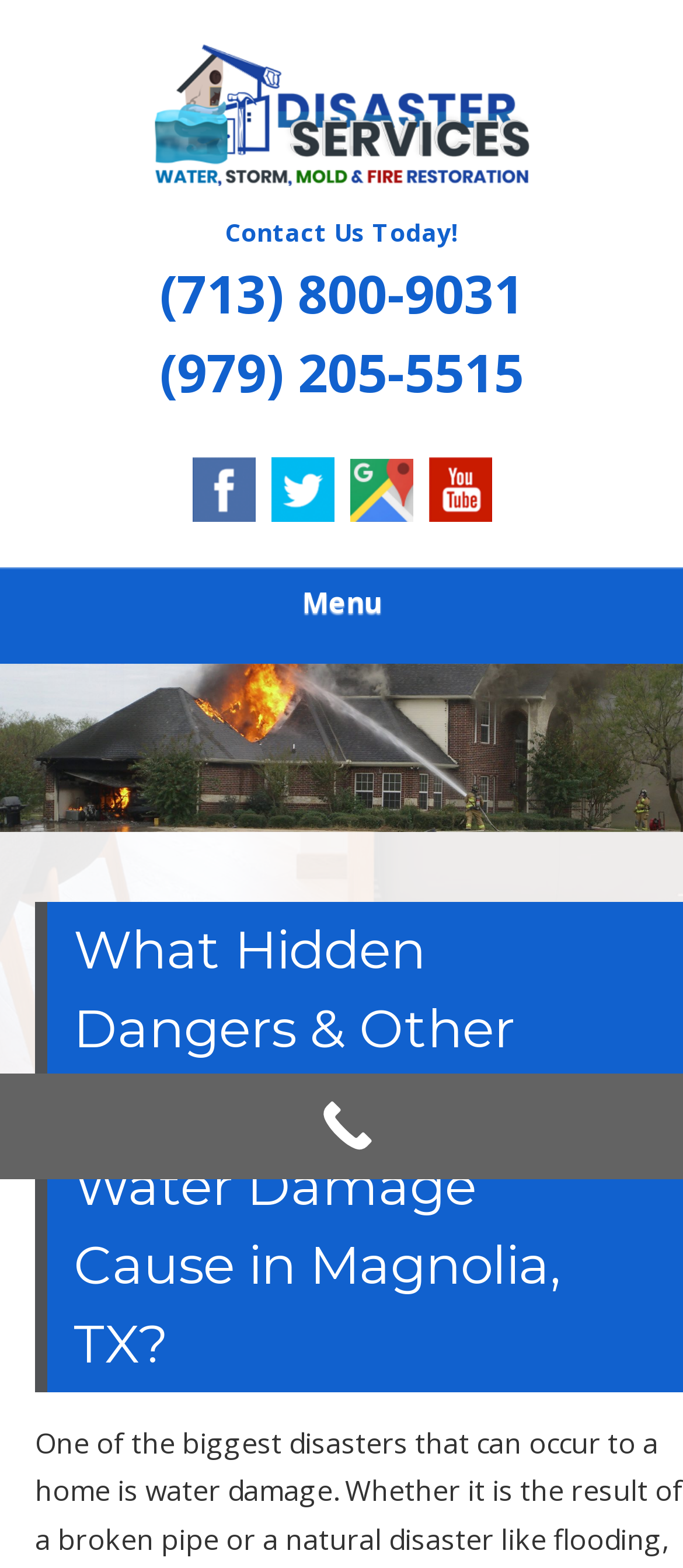Generate a thorough description of the webpage.

The webpage appears to be a disaster services company's website, specifically focusing on water damage repair and remodeling services in Magnolia, TX. 

At the top of the page, there is a heading "DISASTER SERVICES" followed by a link with the same text. Below this, there is a static text "Quality Disaster Repair & Remodeling Services". 

To the right of the top section, there is a complementary section containing contact information, including a "Contact Us Today!" message, two phone numbers, and social media links to Facebook, Twitter, and Google+. The social media links are accompanied by their respective icons.

Below the top section, there is a menu heading, followed by a list of menu items. At the bottom of the page, there are navigation links to move to the previous or next page.

The main content of the page is headed by a title "What Hidden Dangers & Other Home Problems Does Water Damage Cause in Magnolia, TX?", which is a prominent heading. There is also a "Call Now Button" image located near the bottom of the page.